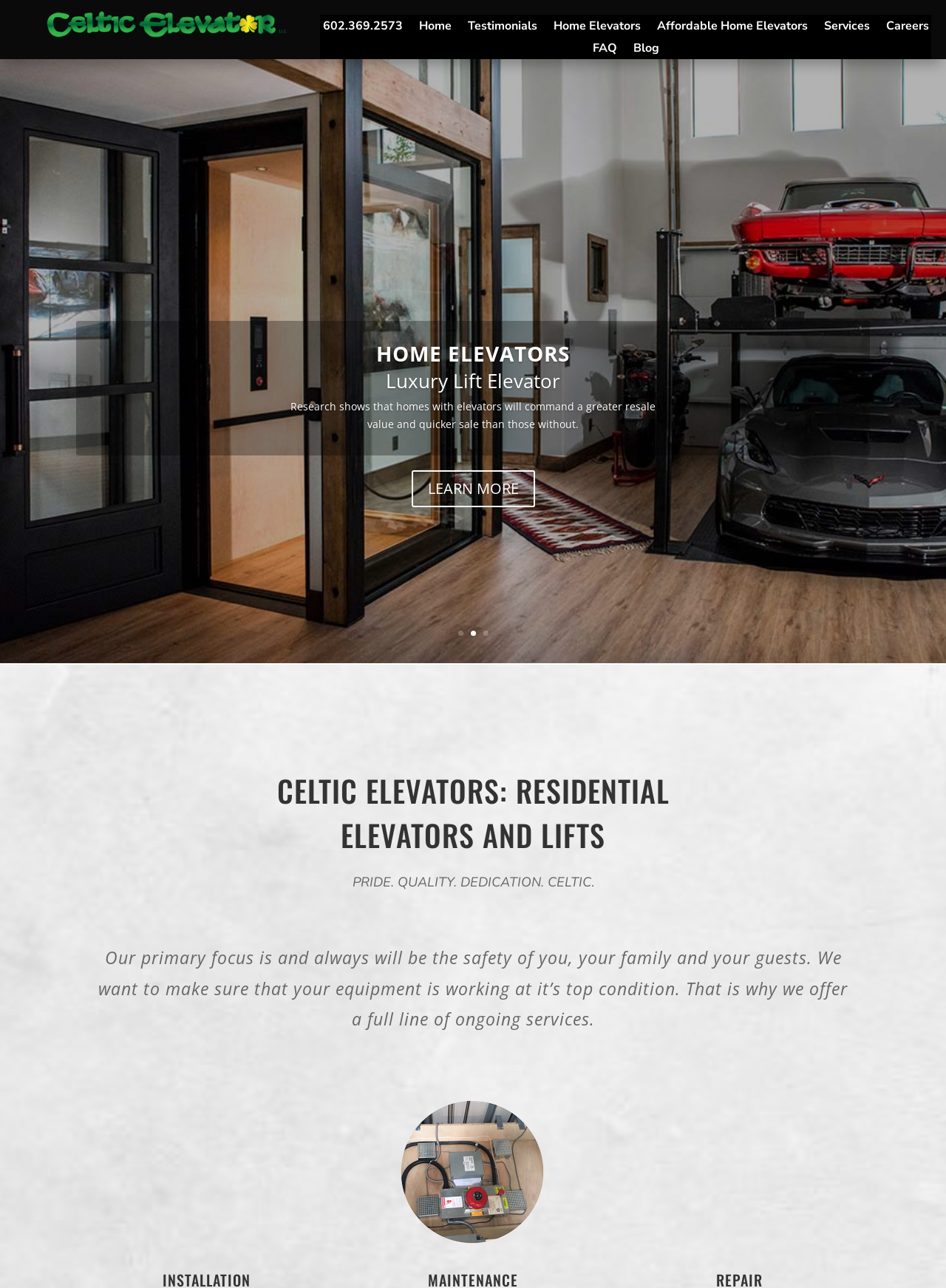Give the bounding box coordinates for this UI element: "Services". The coordinates should be four float numbers between 0 and 1, arranged as [left, top, right, bottom].

[0.871, 0.016, 0.919, 0.029]